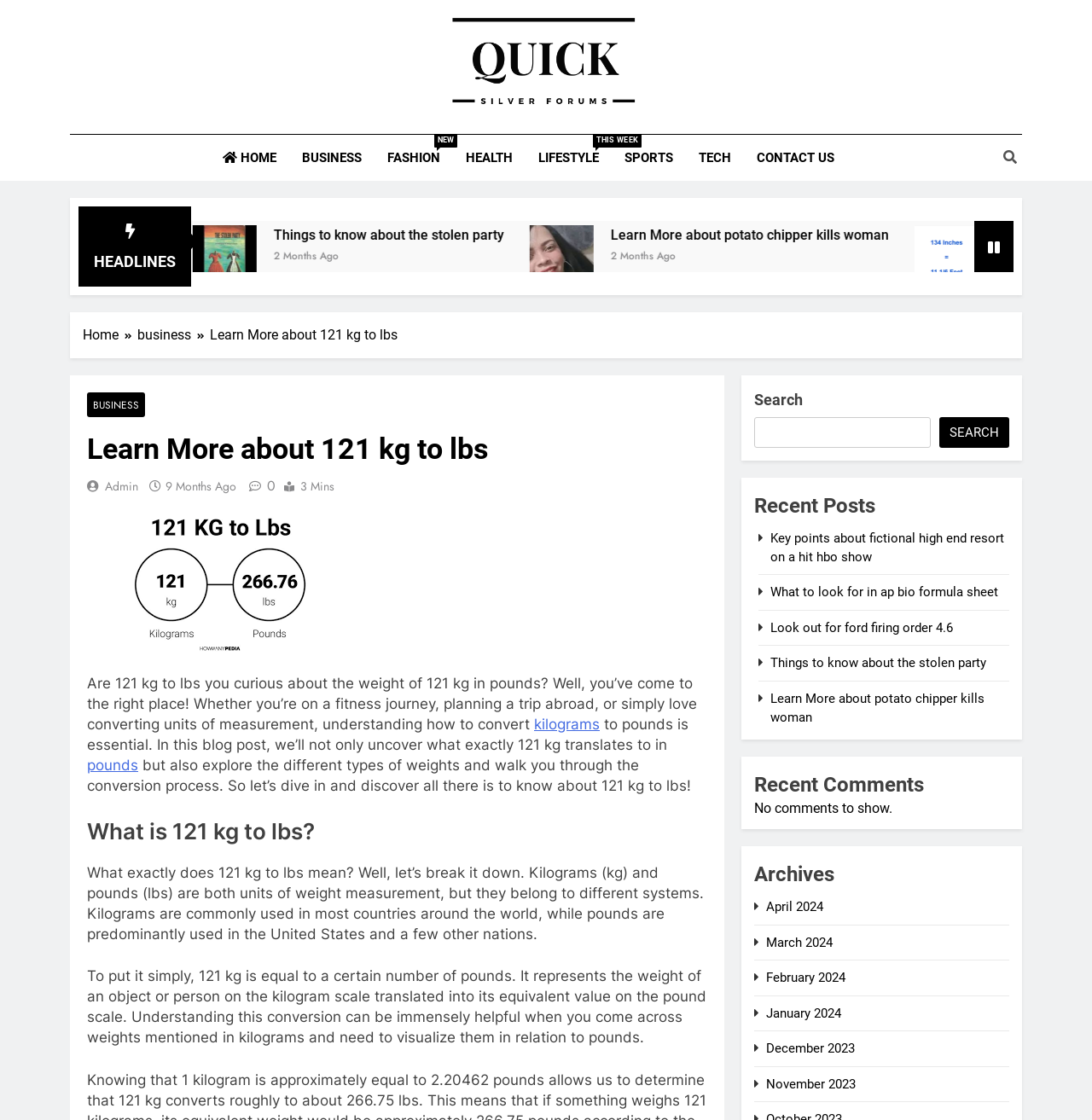Provide a thorough and detailed response to the question by examining the image: 
What is the purpose of the search box?

I examined the search box and its surrounding elements, and determined that its purpose is to allow users to search for content within the website.